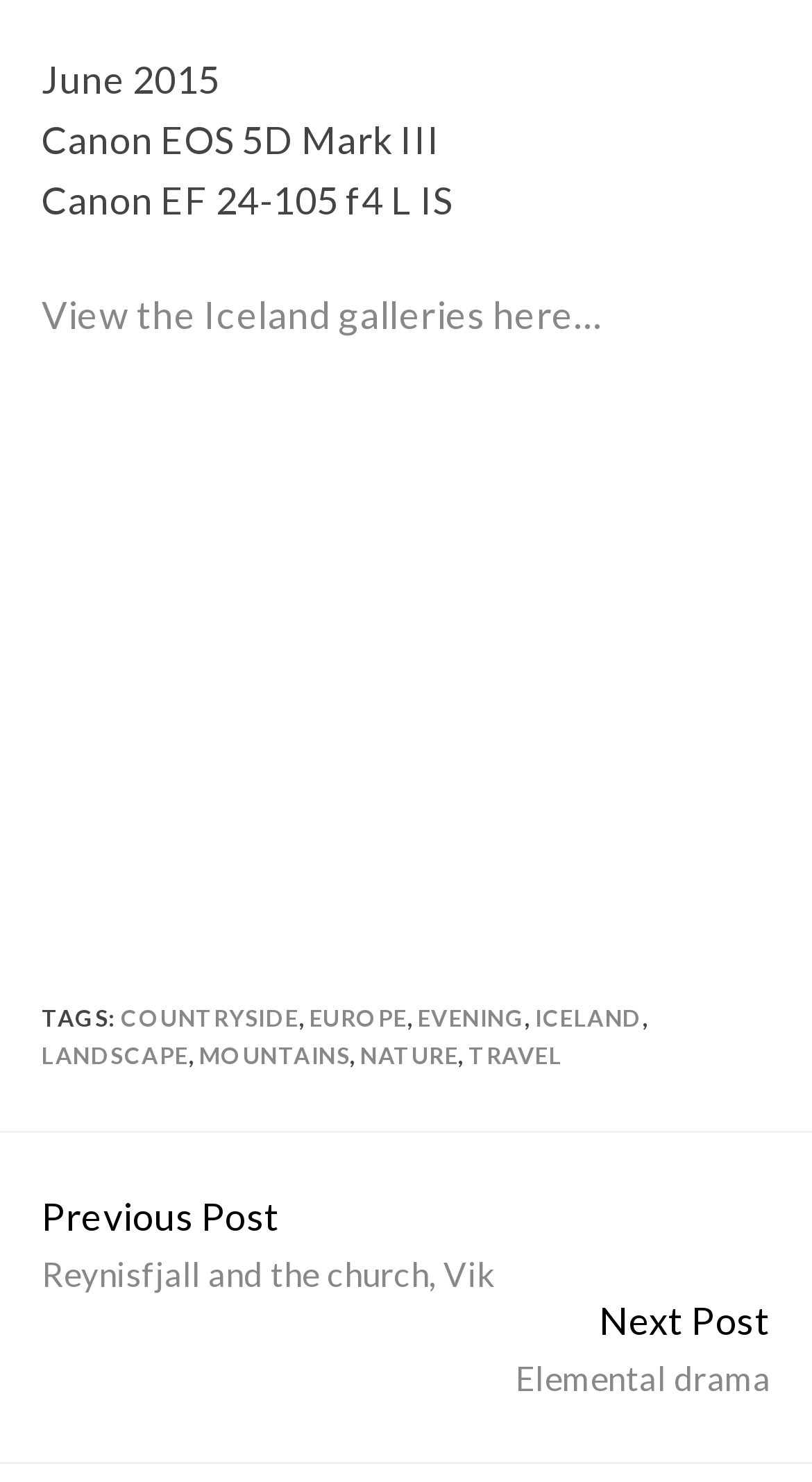What is the previous post mentioned?
Based on the content of the image, thoroughly explain and answer the question.

The previous post mentioned is 'Reynisfjall and the church, Vik', which is a link at the bottom of the page, indicating the previous post in the series.